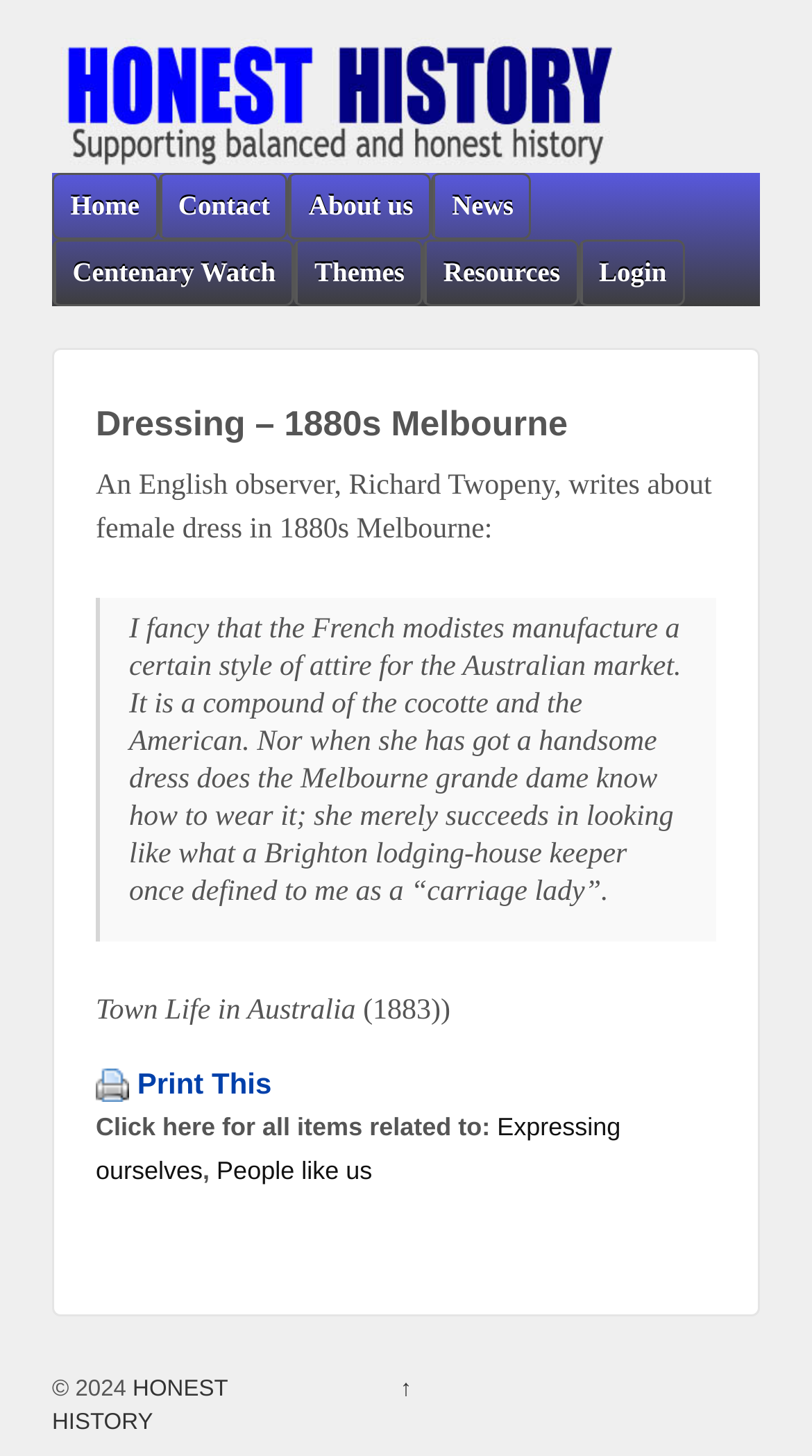Find the bounding box coordinates of the UI element according to this description: "Print This".

[0.169, 0.732, 0.334, 0.755]